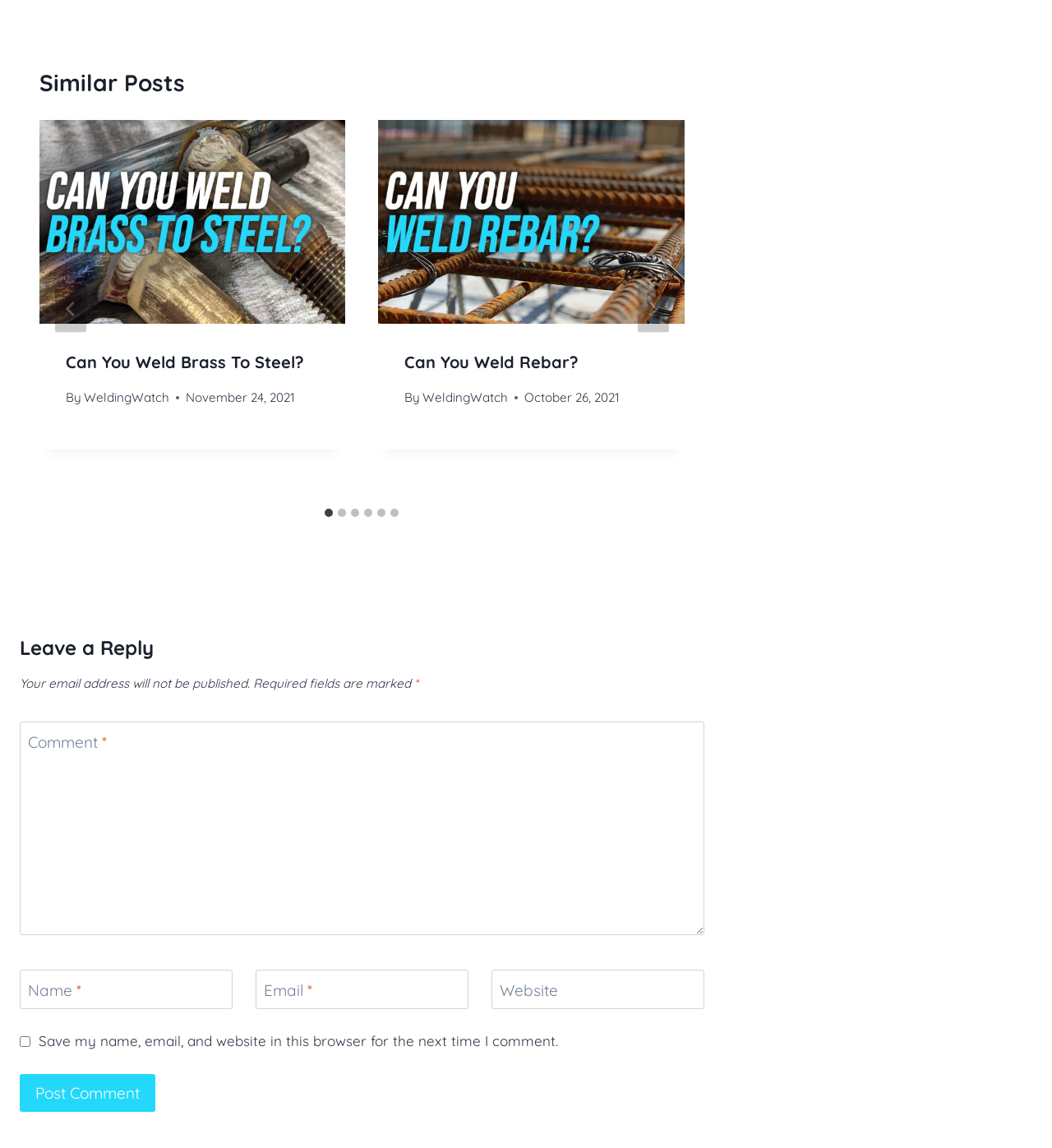Please find the bounding box for the UI element described by: "aria-label="Next"".

[0.606, 0.249, 0.636, 0.29]